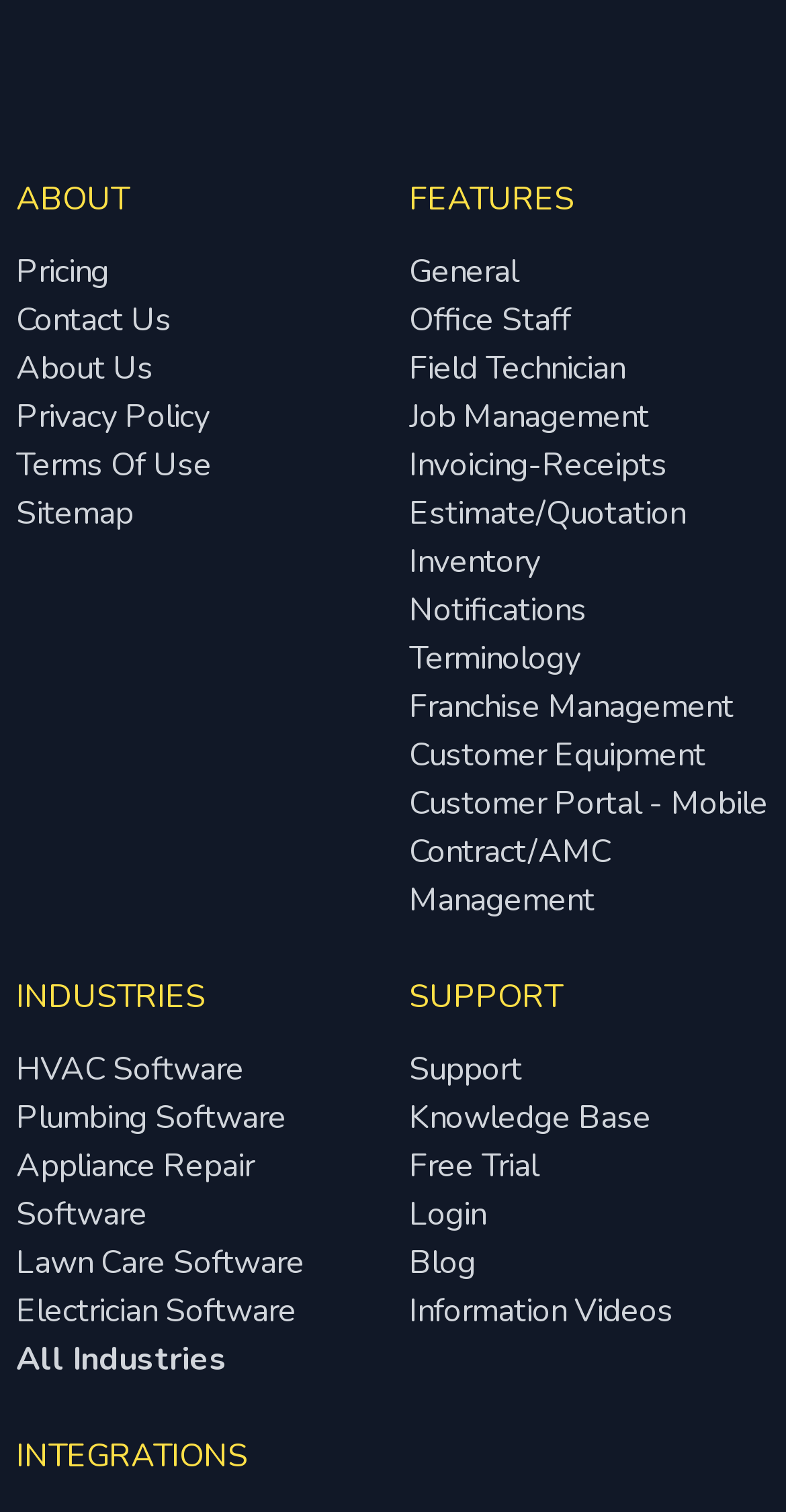How many headings are on the webpage?
We need a detailed and exhaustive answer to the question. Please elaborate.

There are four headings on the webpage, namely 'ABOUT', 'FEATURES', 'INDUSTRIES', and 'SUPPORT', which are located at different positions on the webpage with distinct bounding boxes.